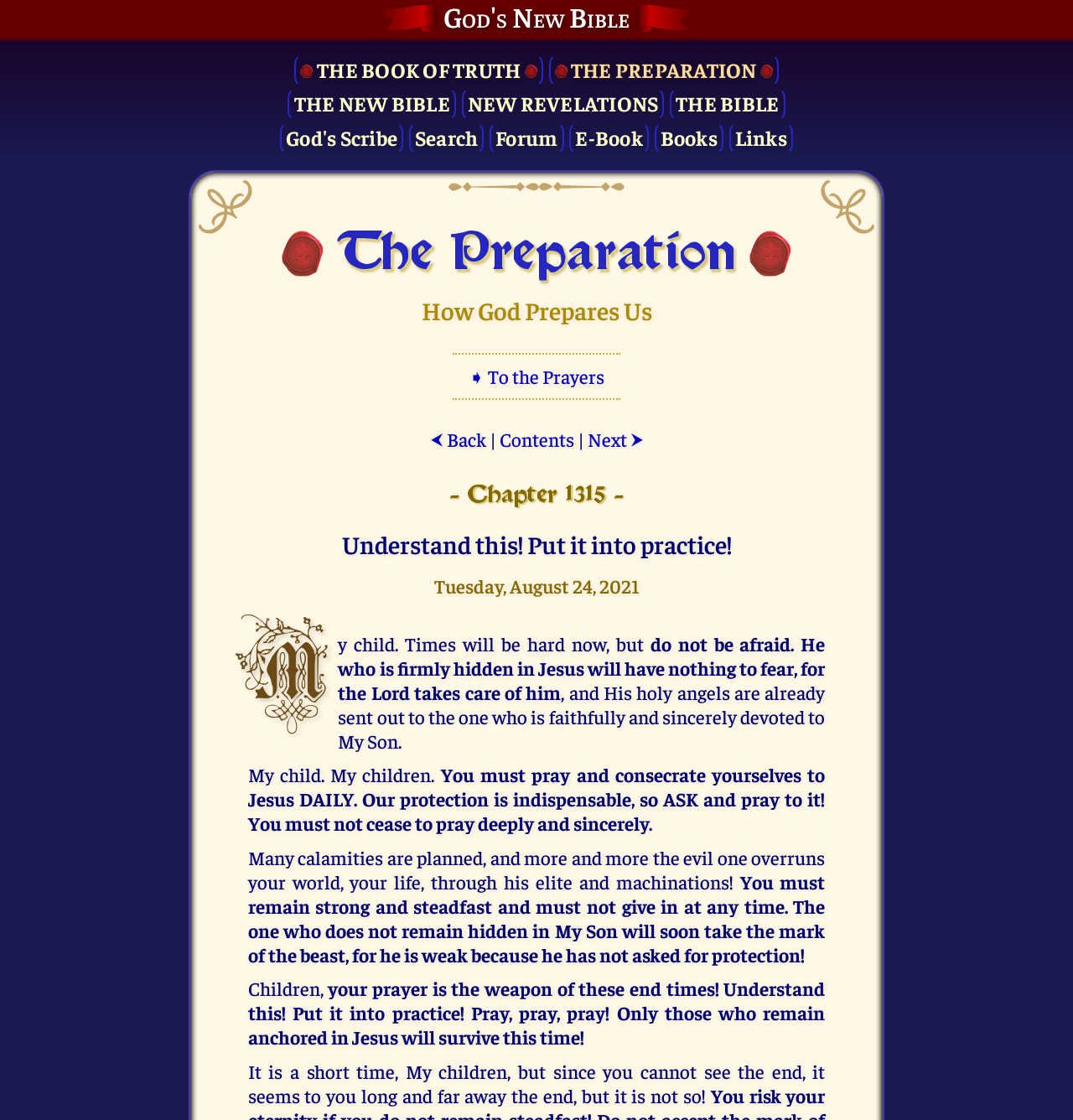Kindly respond to the following question with a single word or a brief phrase: 
What is the purpose of prayer according to the author?

Weapon of these end times